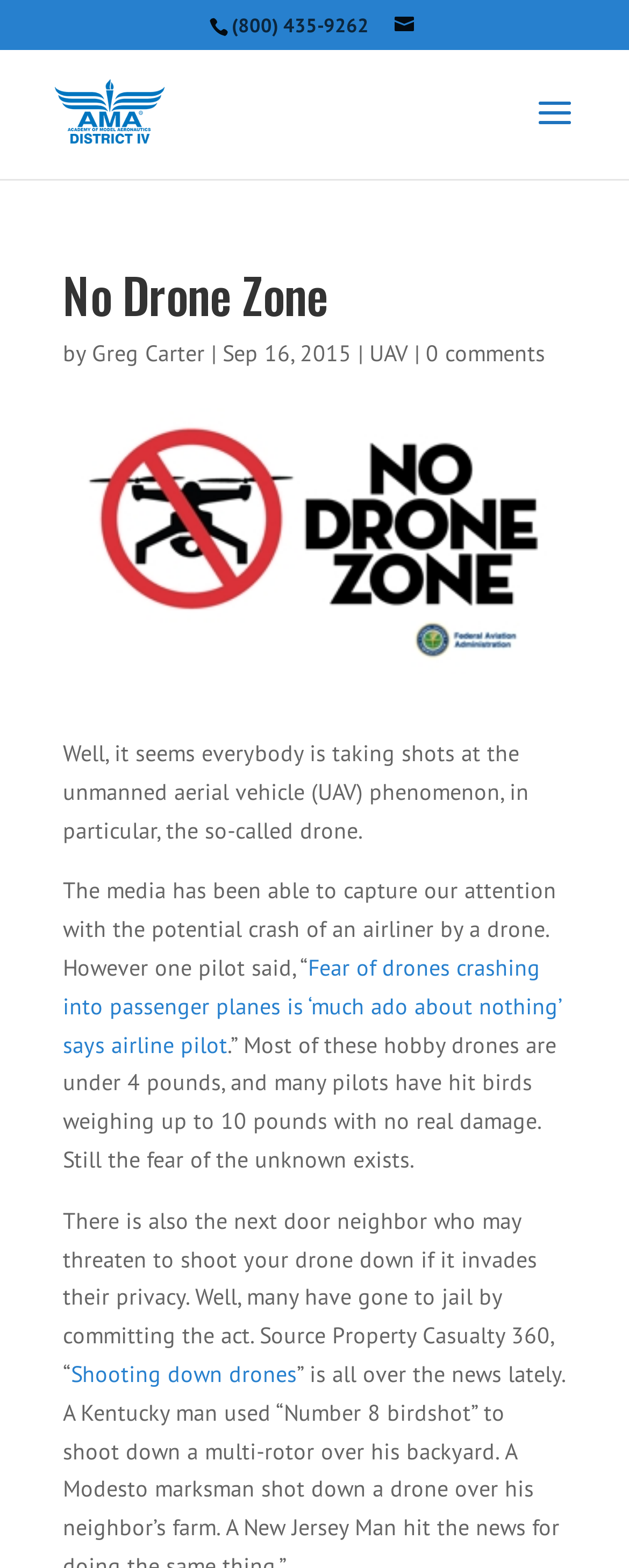Create a detailed summary of the webpage's content and design.

The webpage is about the "No Drone Zone" and appears to be a blog post or article. At the top, there is a phone number "(800) 435-9262" and a few links, including one with a icon and another with the text "AMA District IV" accompanied by an image. 

Below these elements, there is a search bar that spans across the page. 

The main content of the page is divided into sections. The first section has a heading "No Drone Zone" followed by the author's name "Greg Carter" and the date "Sep 16, 2015". 

Below this section, there is a large image that takes up most of the page width. 

The main article starts below the image, with a paragraph of text that discusses the unmanned aerial vehicle (UAV) phenomenon, also known as drones. The text mentions how the media has been able to capture people's attention with the potential crash of an airliner by a drone. 

The article continues with a quote from an airline pilot, who believes that the fear of drones crashing into passenger planes is exaggerated. The pilot mentions that many hobby drones are under 4 pounds and that birds weighing up to 10 pounds have been hit by planes with no real damage. 

The article also discusses the fear of the unknown and the concern about privacy, mentioning that some people have gone to jail for shooting down drones that they believed were invading their privacy.